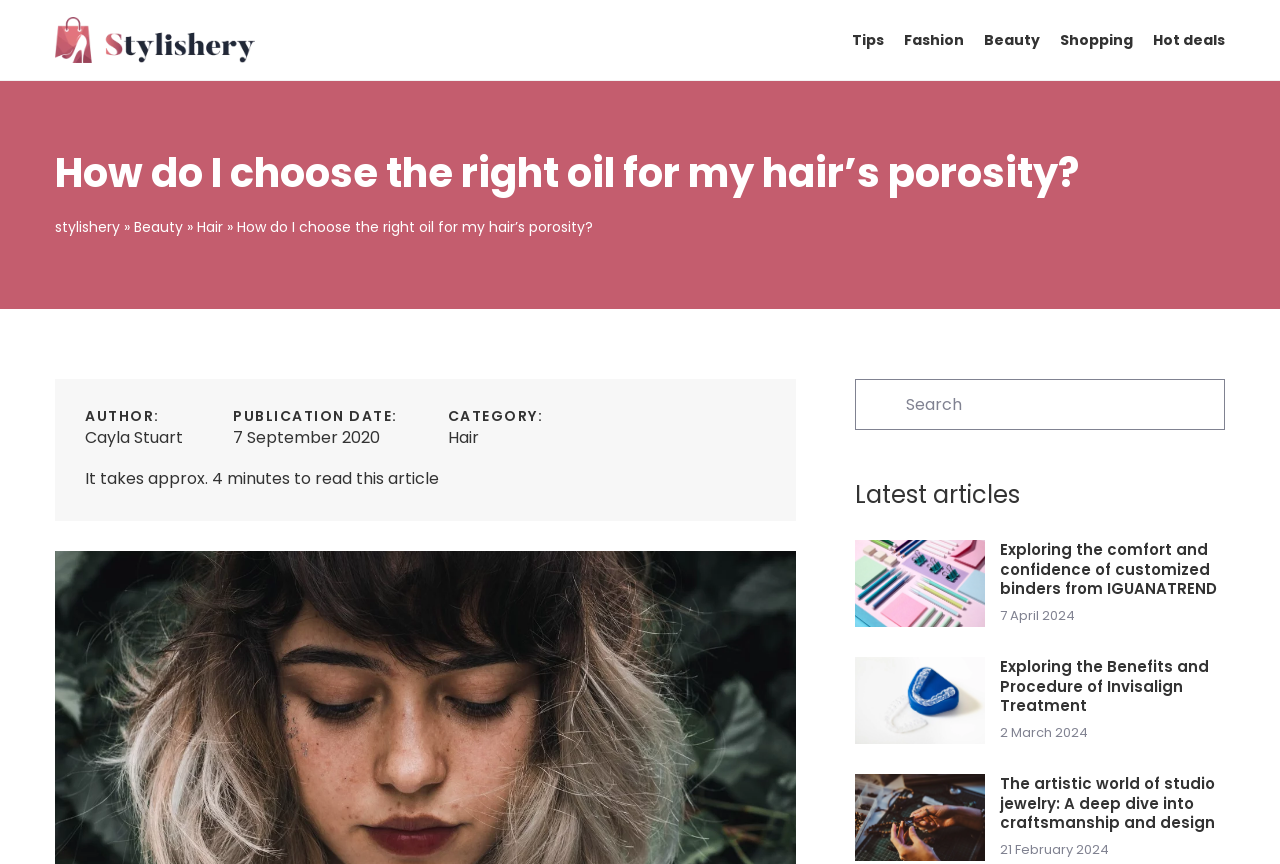How many latest articles are displayed on the webpage?
Based on the image, answer the question in a detailed manner.

I counted the number of links under the 'Latest articles' label and found three articles listed.